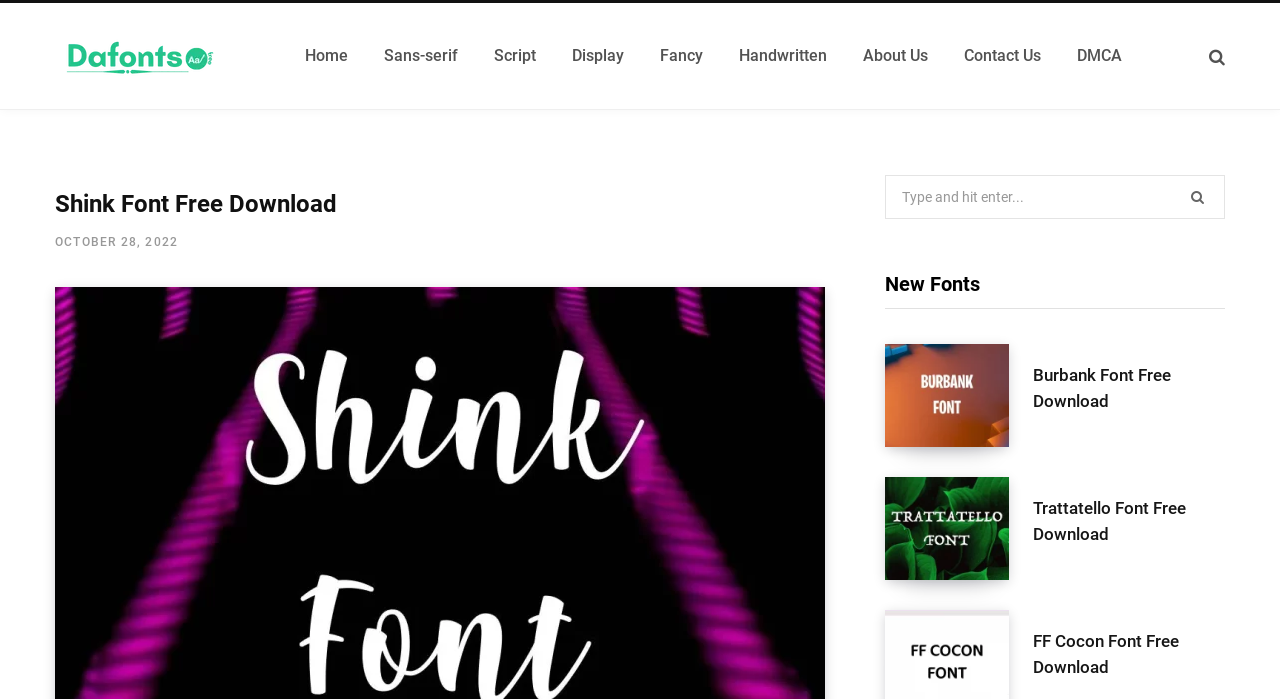Please identify the bounding box coordinates of the area I need to click to accomplish the following instruction: "View the Burbank Font".

[0.691, 0.492, 0.807, 0.639]